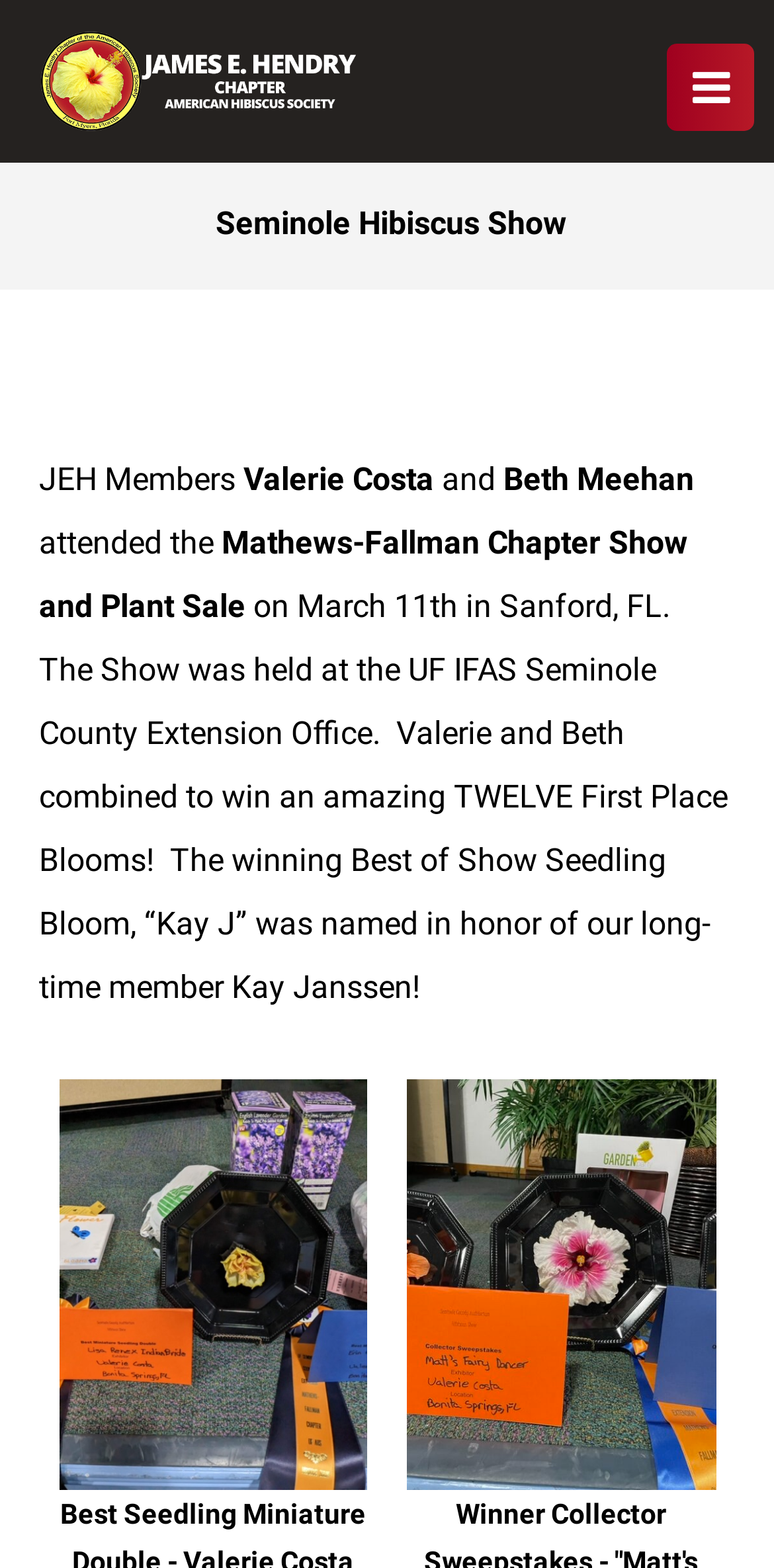Locate the bounding box for the described UI element: "title="American Hibiscus Society"". Ensure the coordinates are four float numbers between 0 and 1, formatted as [left, top, right, bottom].

[0.05, 0.019, 0.46, 0.085]